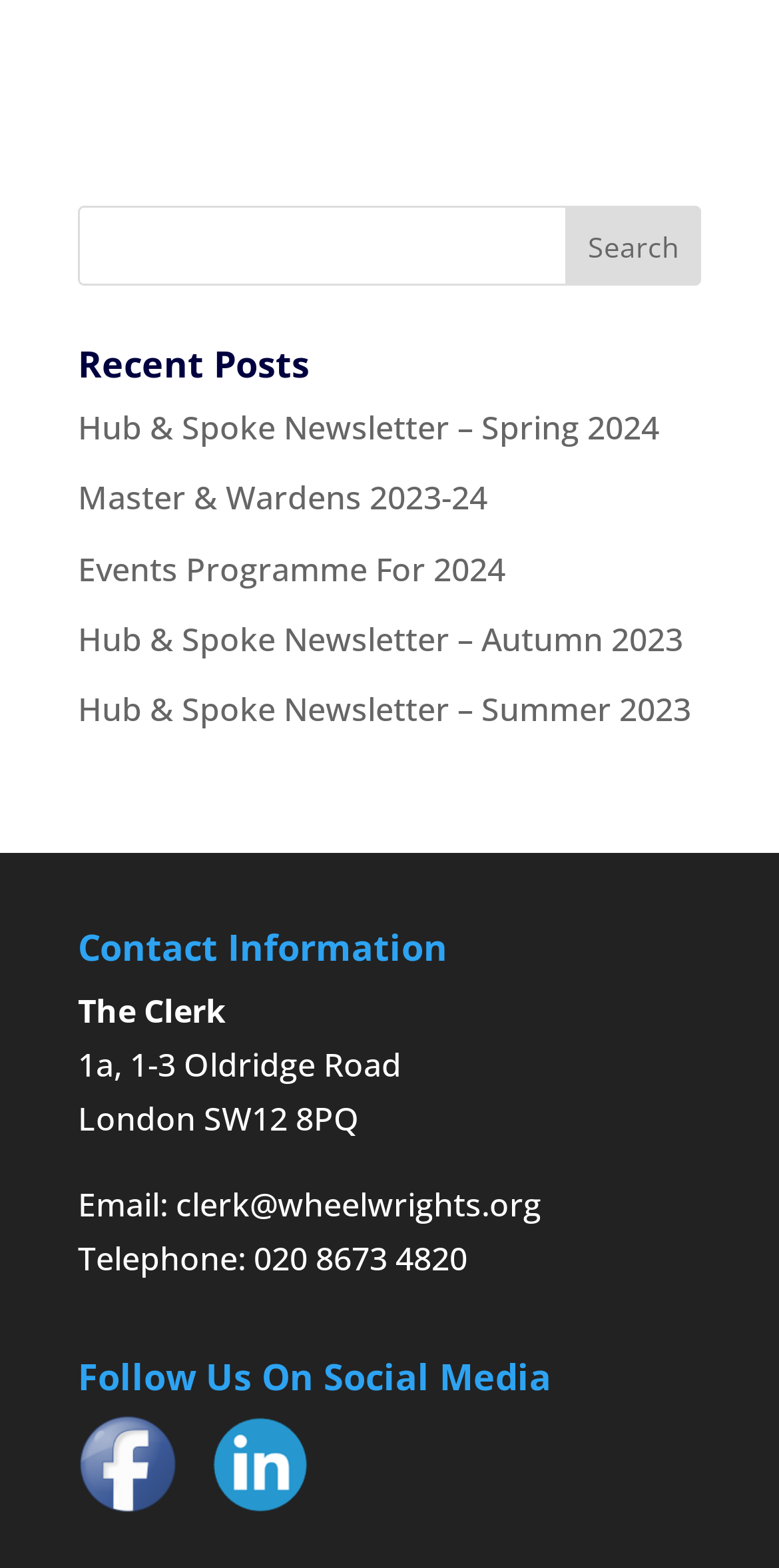What is the telephone number of the Clerk?
Answer with a single word or phrase, using the screenshot for reference.

020 8673 4820